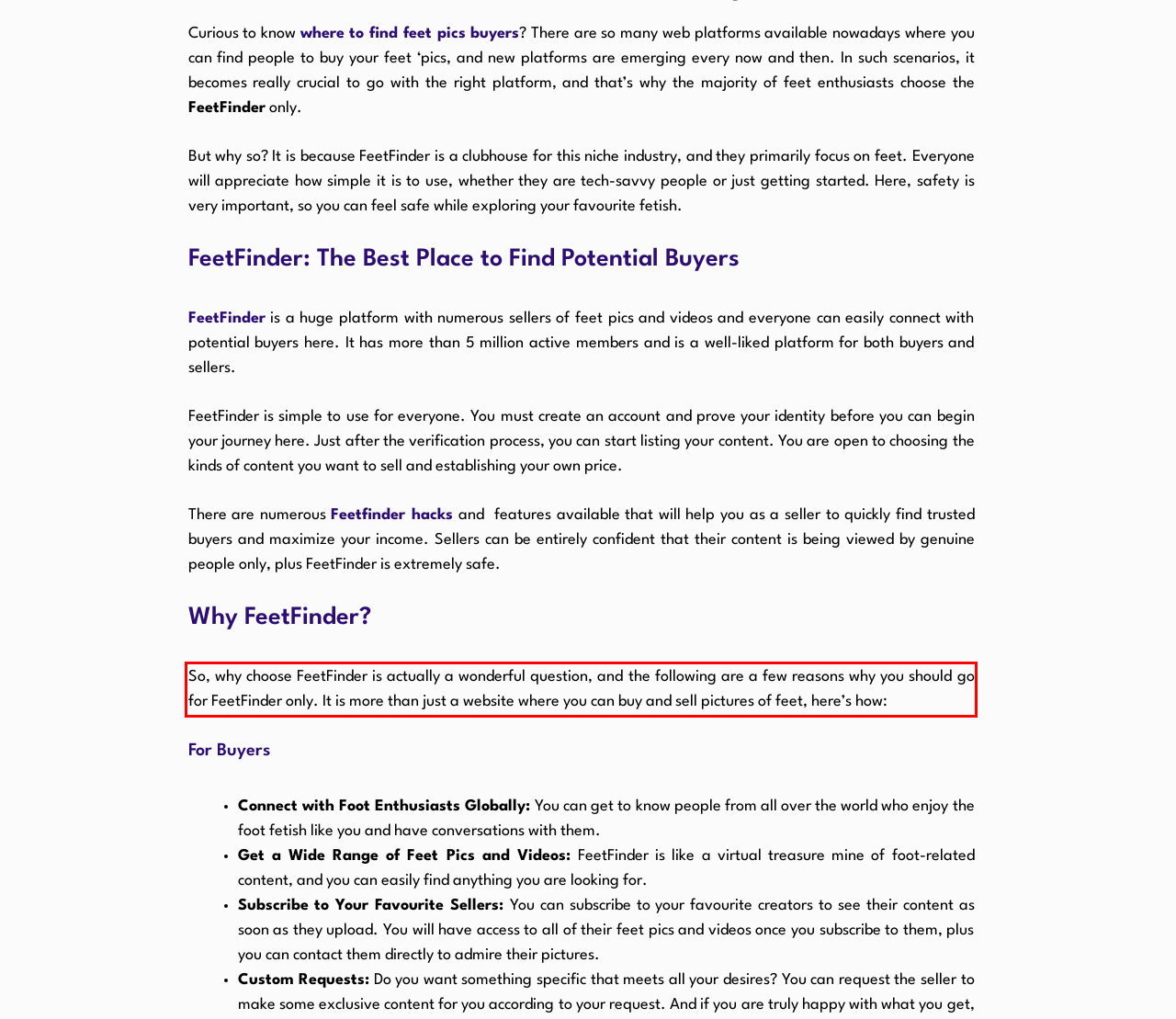Please perform OCR on the UI element surrounded by the red bounding box in the given webpage screenshot and extract its text content.

So, why choose FeetFinder is actually a wonderful question, and the following are a few reasons why you should go for FeetFinder only. It is more than just a website where you can buy and sell pictures of feet, here’s how: